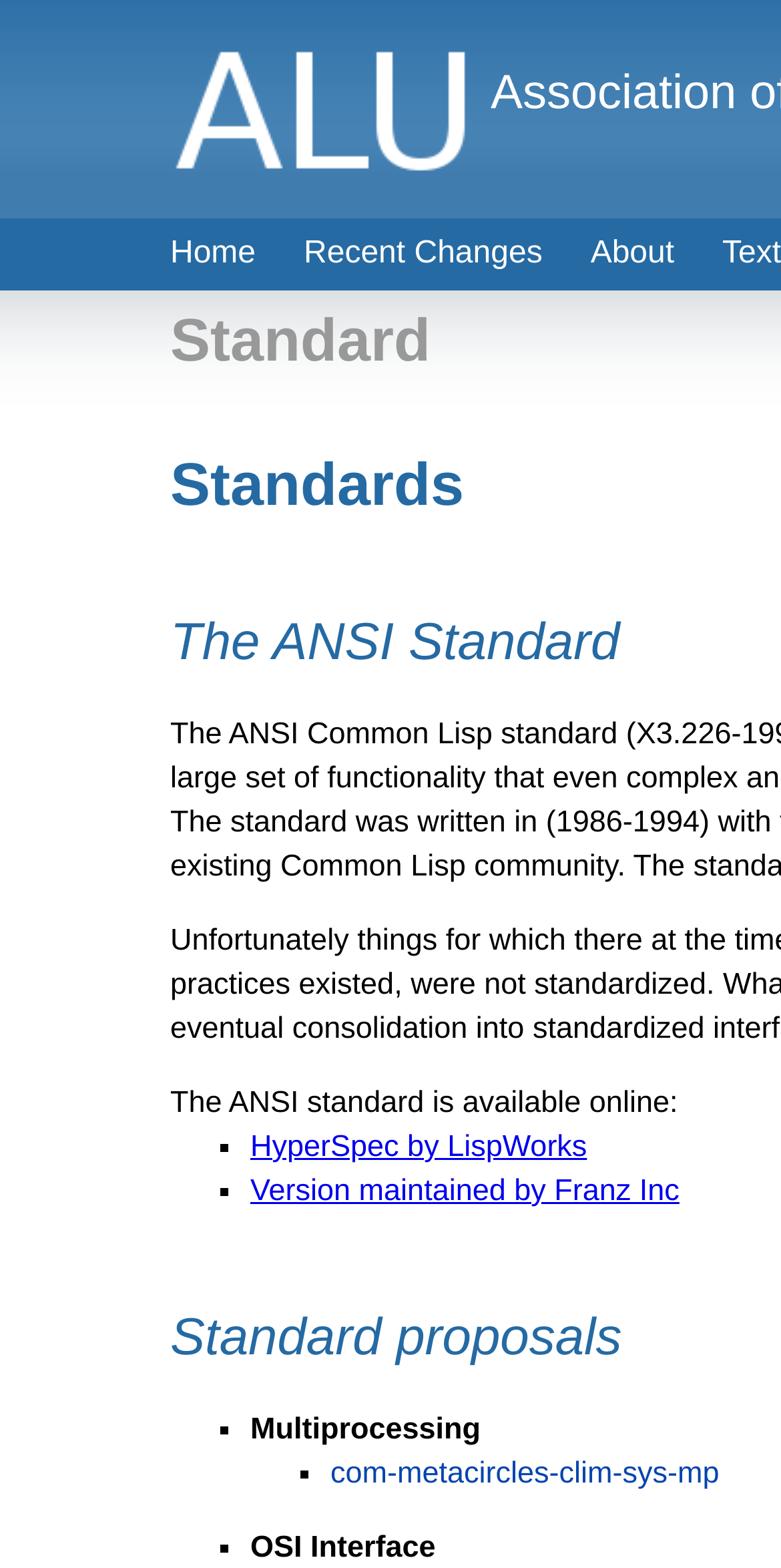Based on the element description HyperSpec by LispWorks, identify the bounding box of the UI element in the given webpage screenshot. The coordinates should be in the format (top-left x, top-left y, bottom-right x, bottom-right y) and must be between 0 and 1.

[0.321, 0.721, 0.752, 0.742]